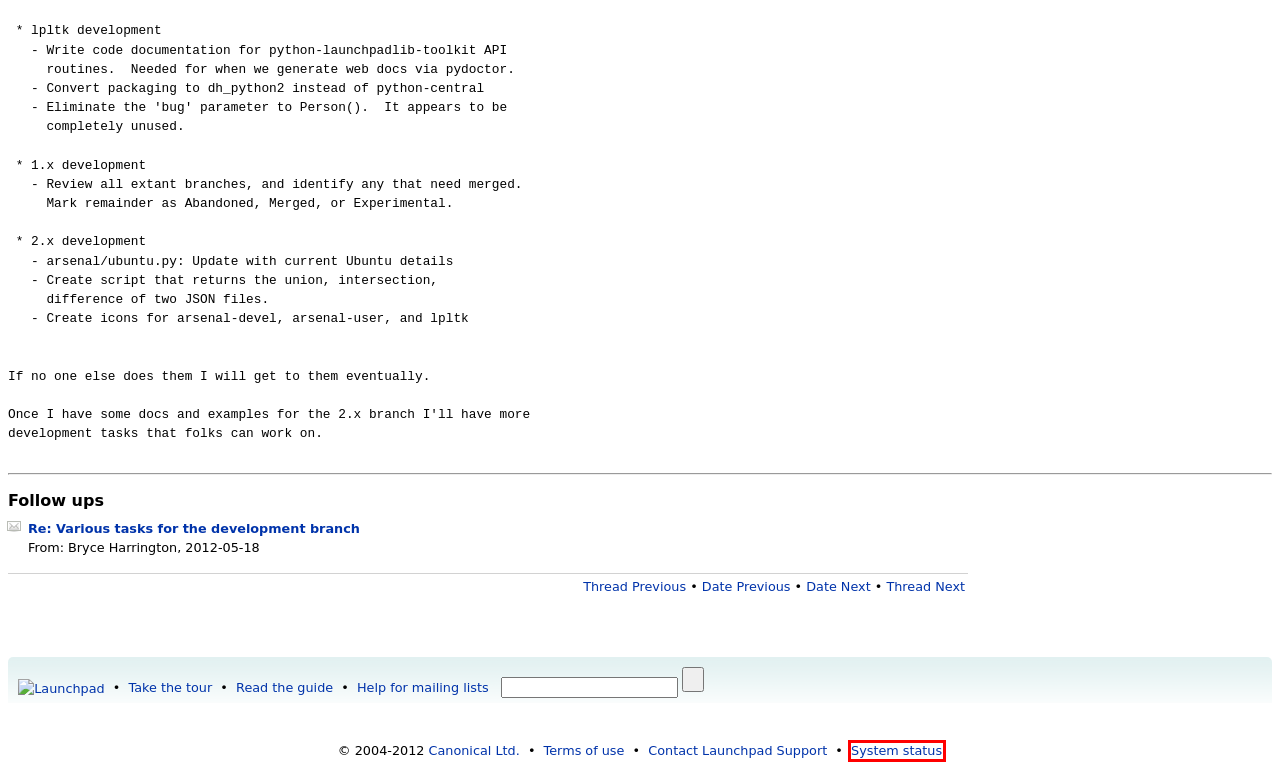You are given a screenshot of a webpage within which there is a red rectangle bounding box. Please choose the best webpage description that matches the new webpage after clicking the selected element in the bounding box. Here are the options:
A. FrontPage - Launchpad Help
B. Legal - Launchpad Help
C. arsenal-user in Launchpad
D. Teams/MailingLists - Launchpad Help
E. Canonical | Trusted open source for enterprises
F. Launchpad tour
G. Launchpad.net status - Identi.ca
H. Launchpad

G